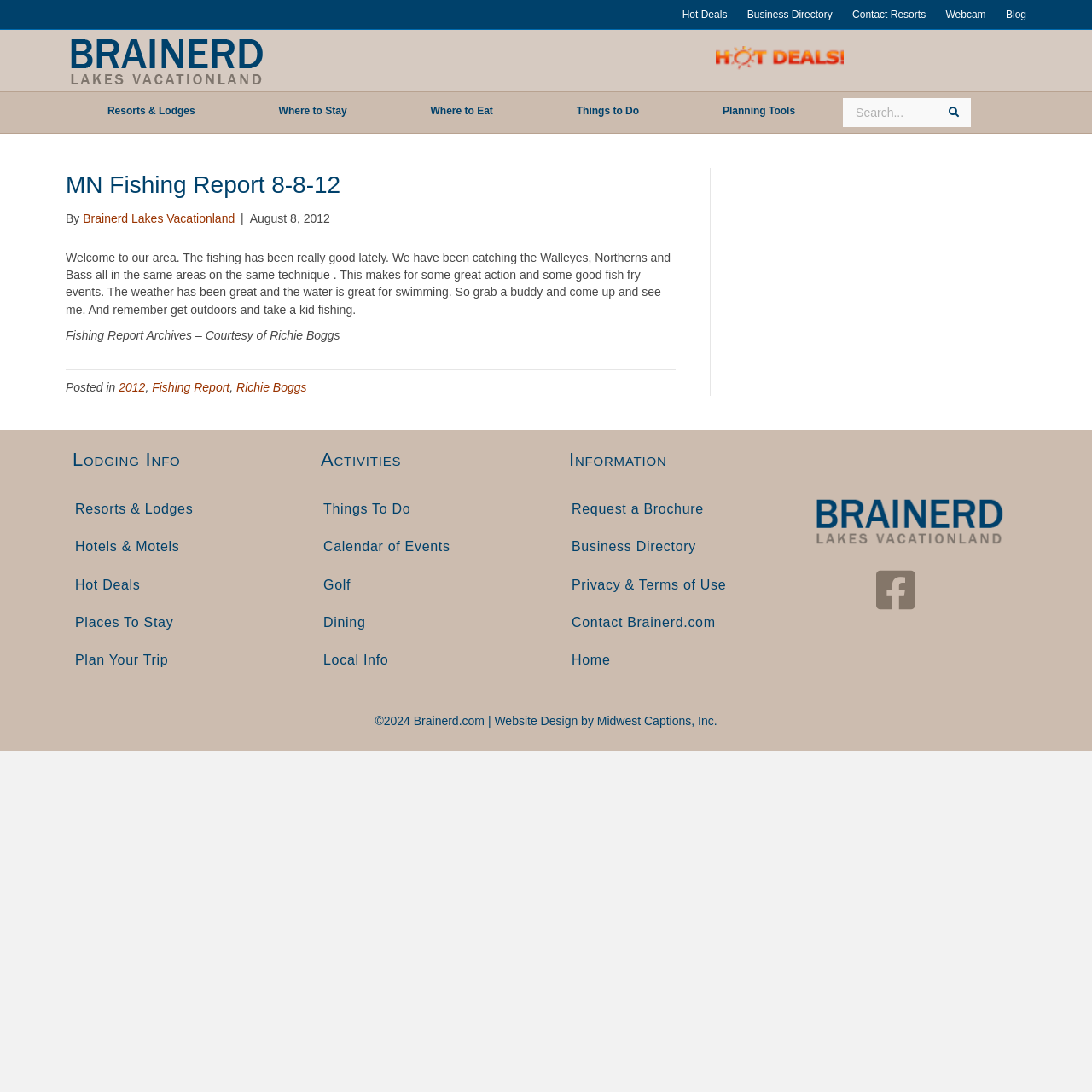Show the bounding box coordinates of the region that should be clicked to follow the instruction: "Search for something."

[0.772, 0.09, 0.889, 0.117]